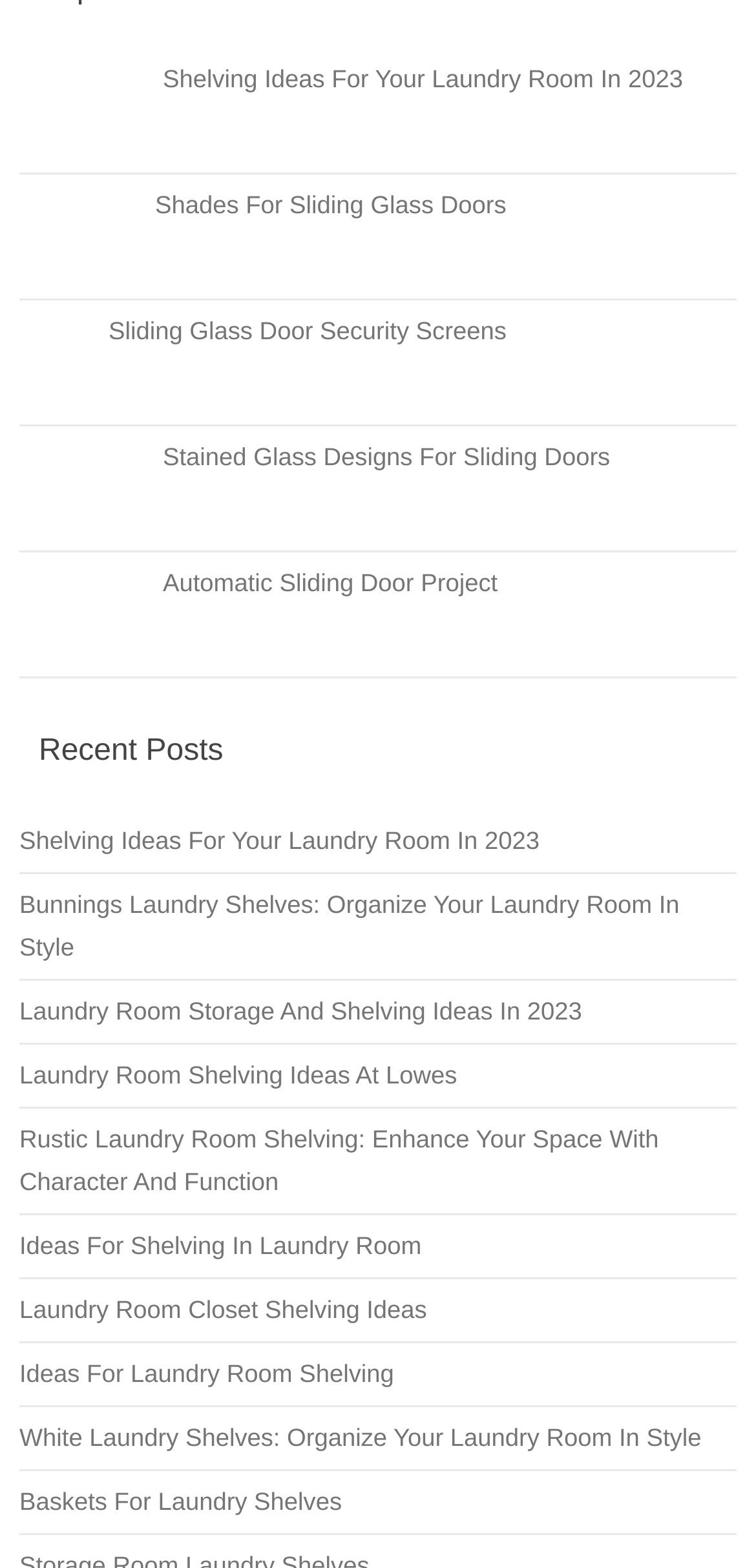Please answer the following question using a single word or phrase: 
What is the main topic of this webpage?

Laundry Room Shelving